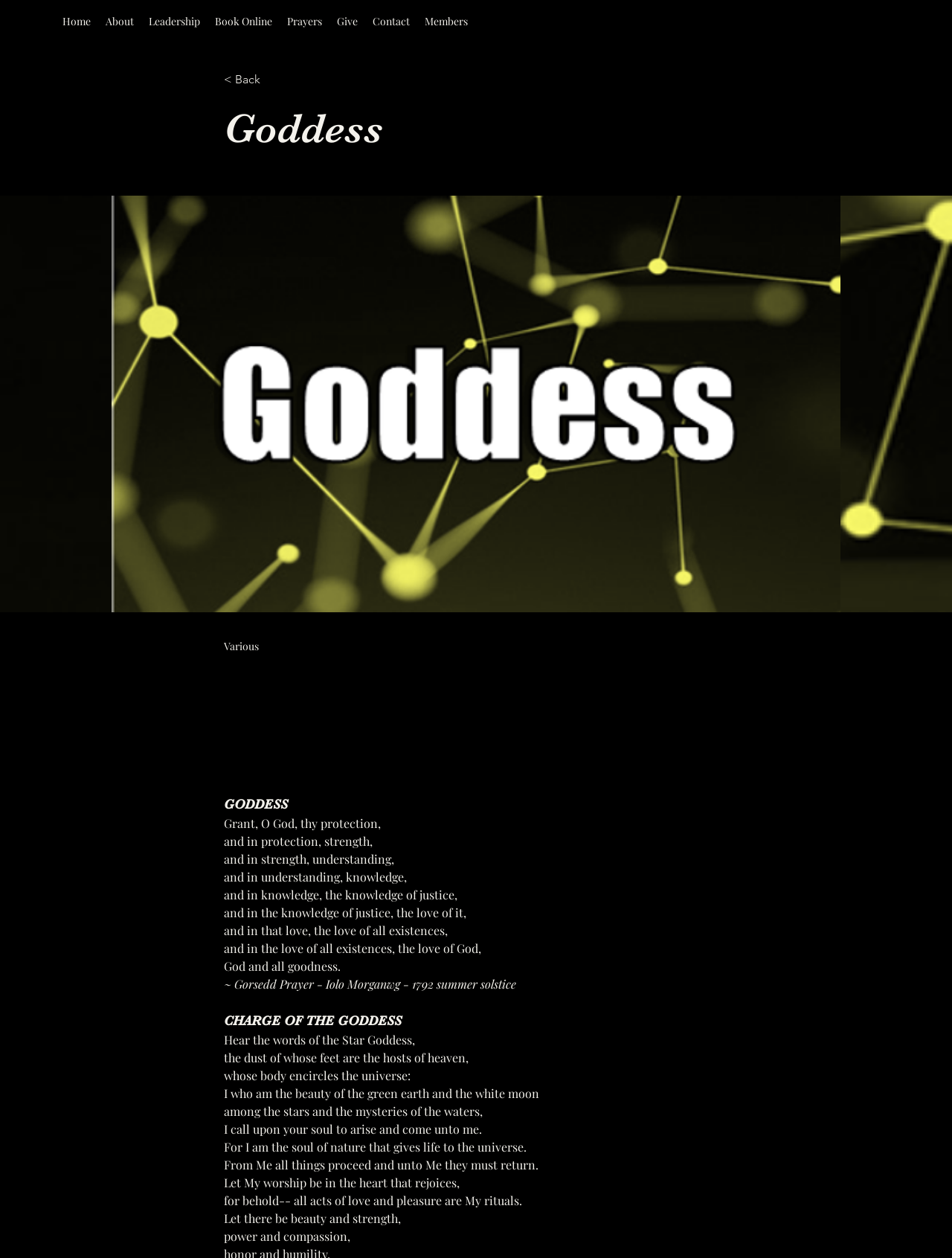How many links are in the navigation menu?
Give a single word or phrase answer based on the content of the image.

9